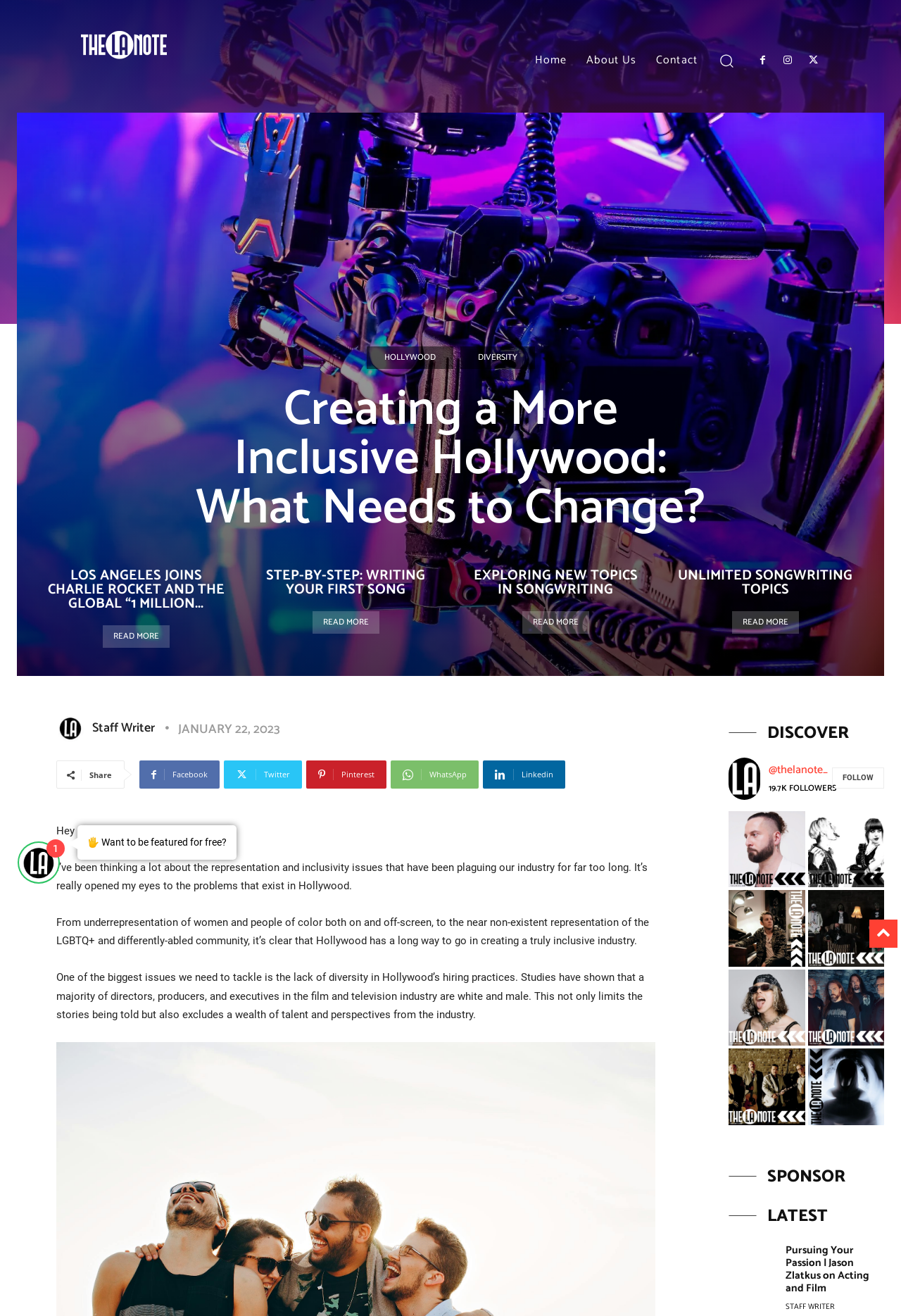Can you specify the bounding box coordinates of the area that needs to be clicked to fulfill the following instruction: "Share the article on Facebook"?

[0.155, 0.578, 0.244, 0.599]